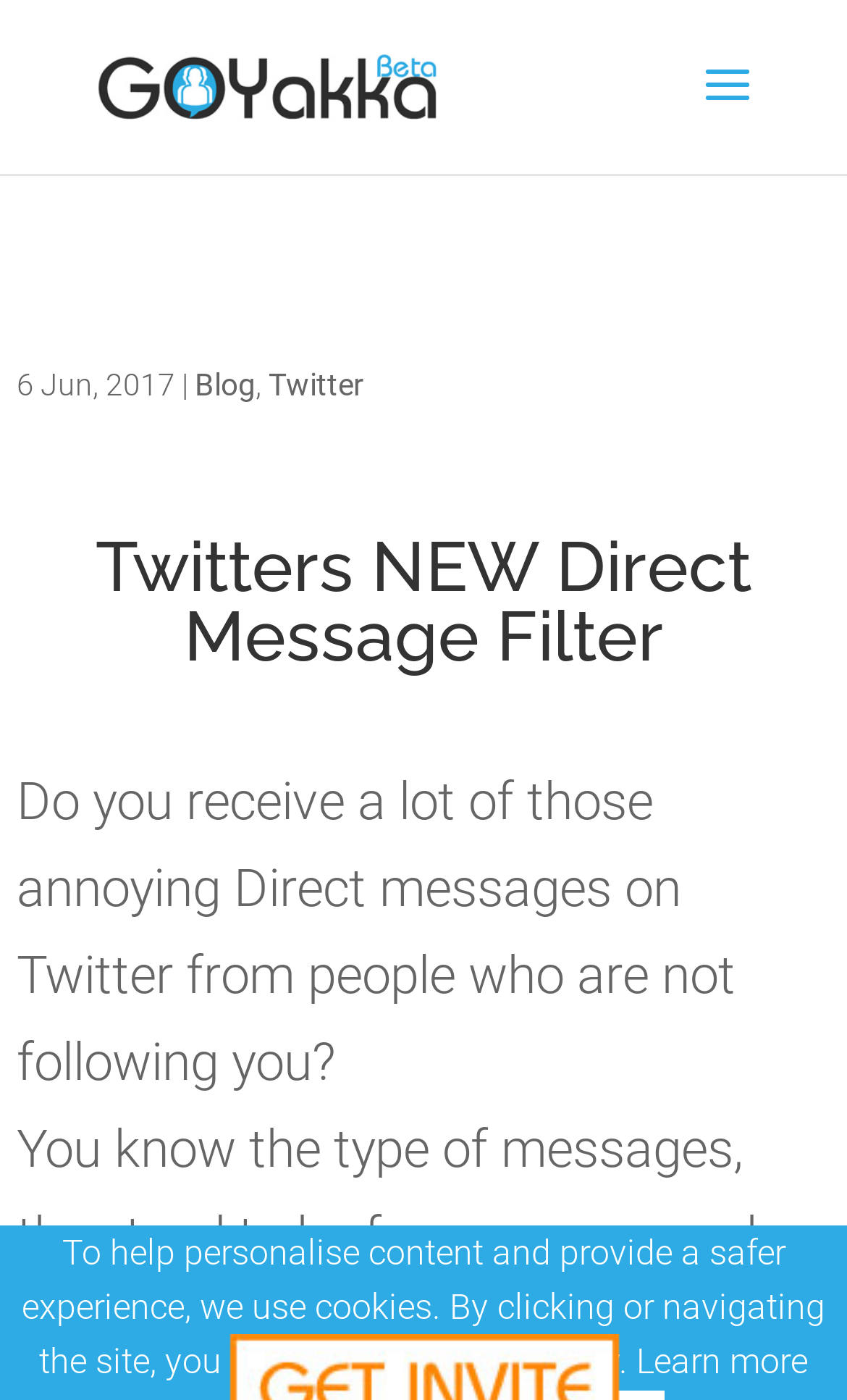What is the purpose of the webpage? Based on the image, give a response in one word or a short phrase.

To stop Twitter direct messages